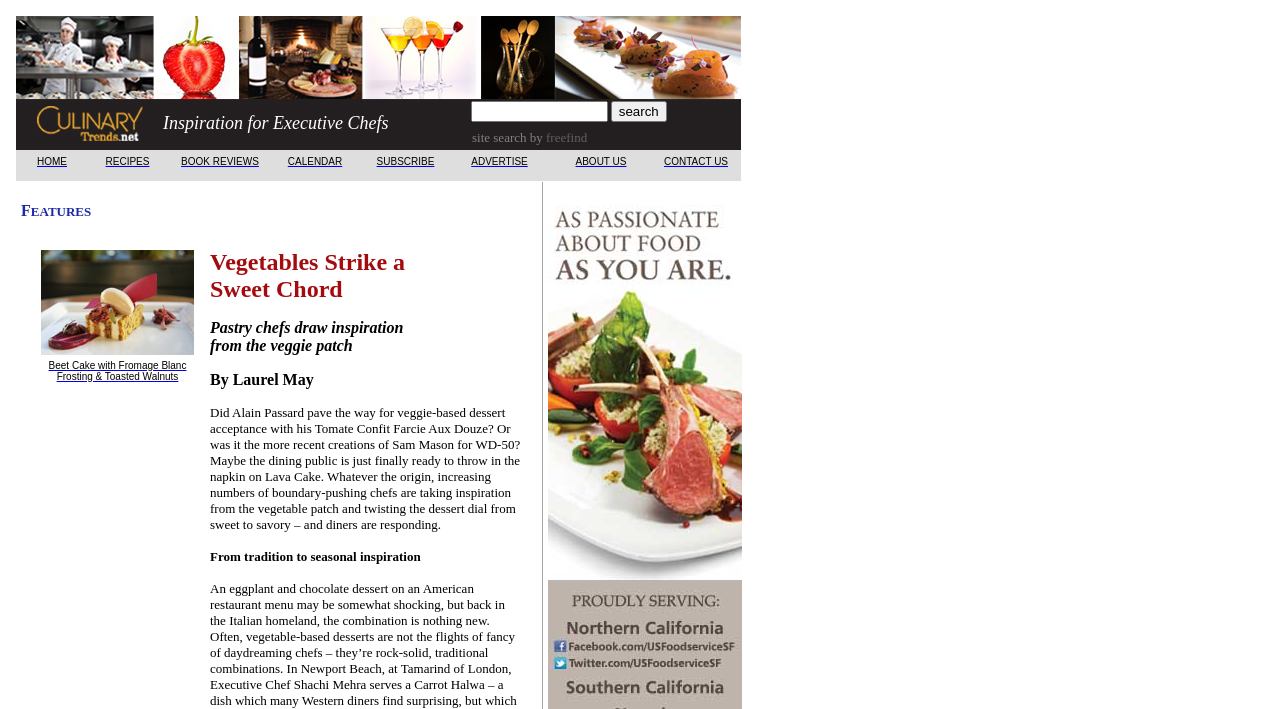Please identify the bounding box coordinates of the area I need to click to accomplish the following instruction: "search for something".

[0.368, 0.142, 0.475, 0.172]